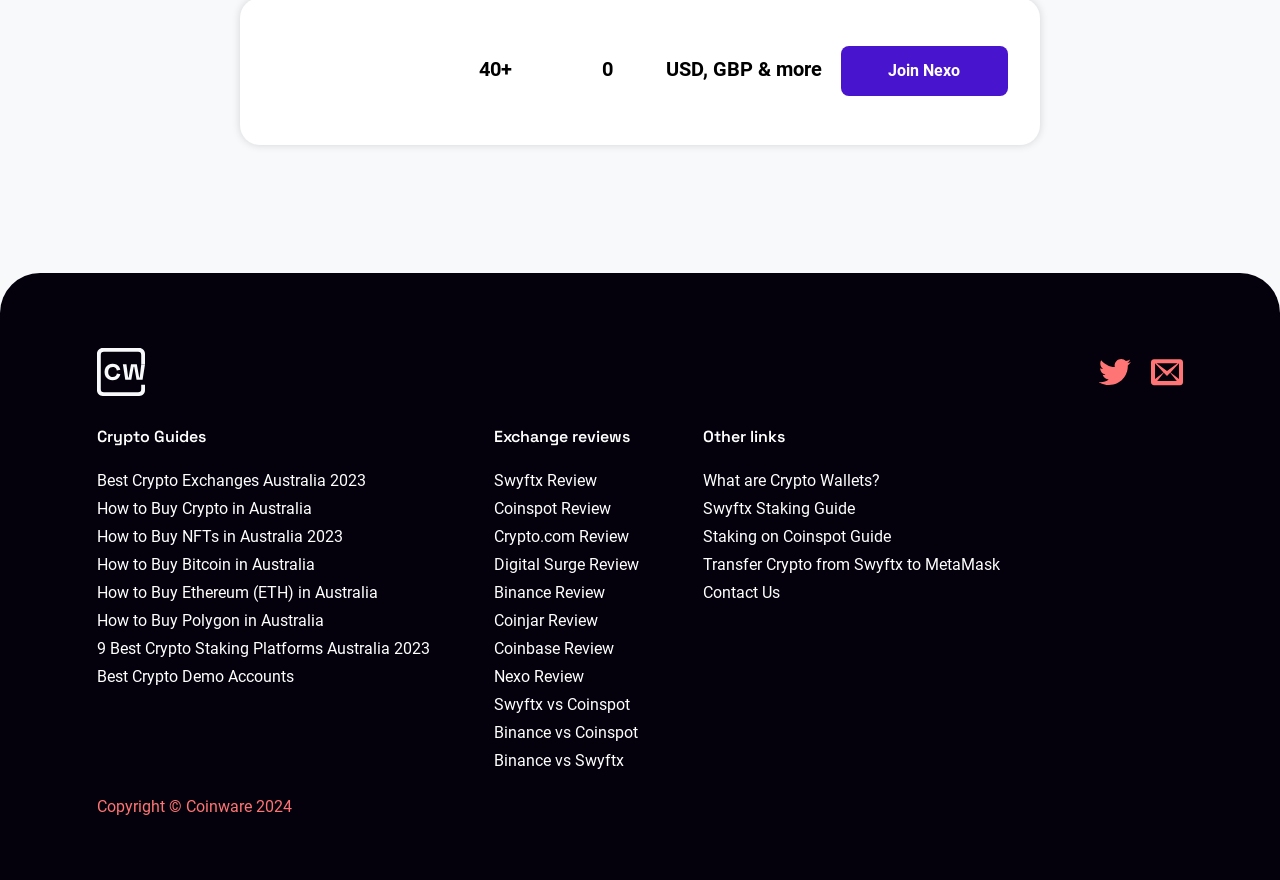Locate the coordinates of the bounding box for the clickable region that fulfills this instruction: "Contact 'Contact Us'".

[0.549, 0.662, 0.609, 0.684]